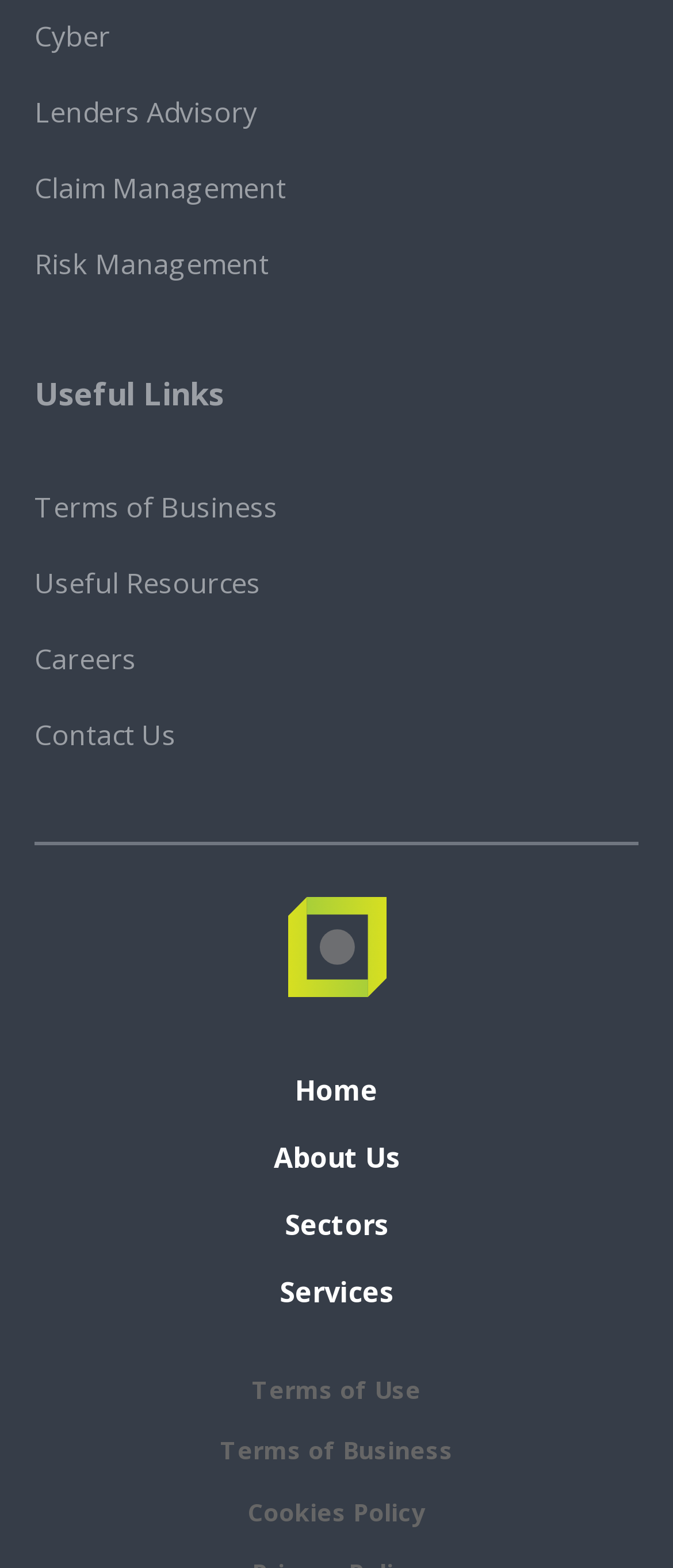Bounding box coordinates are specified in the format (top-left x, top-left y, bottom-right x, bottom-right y). All values are floating point numbers bounded between 0 and 1. Please provide the bounding box coordinate of the region this sentence describes: Risk Management

[0.051, 0.144, 0.949, 0.193]